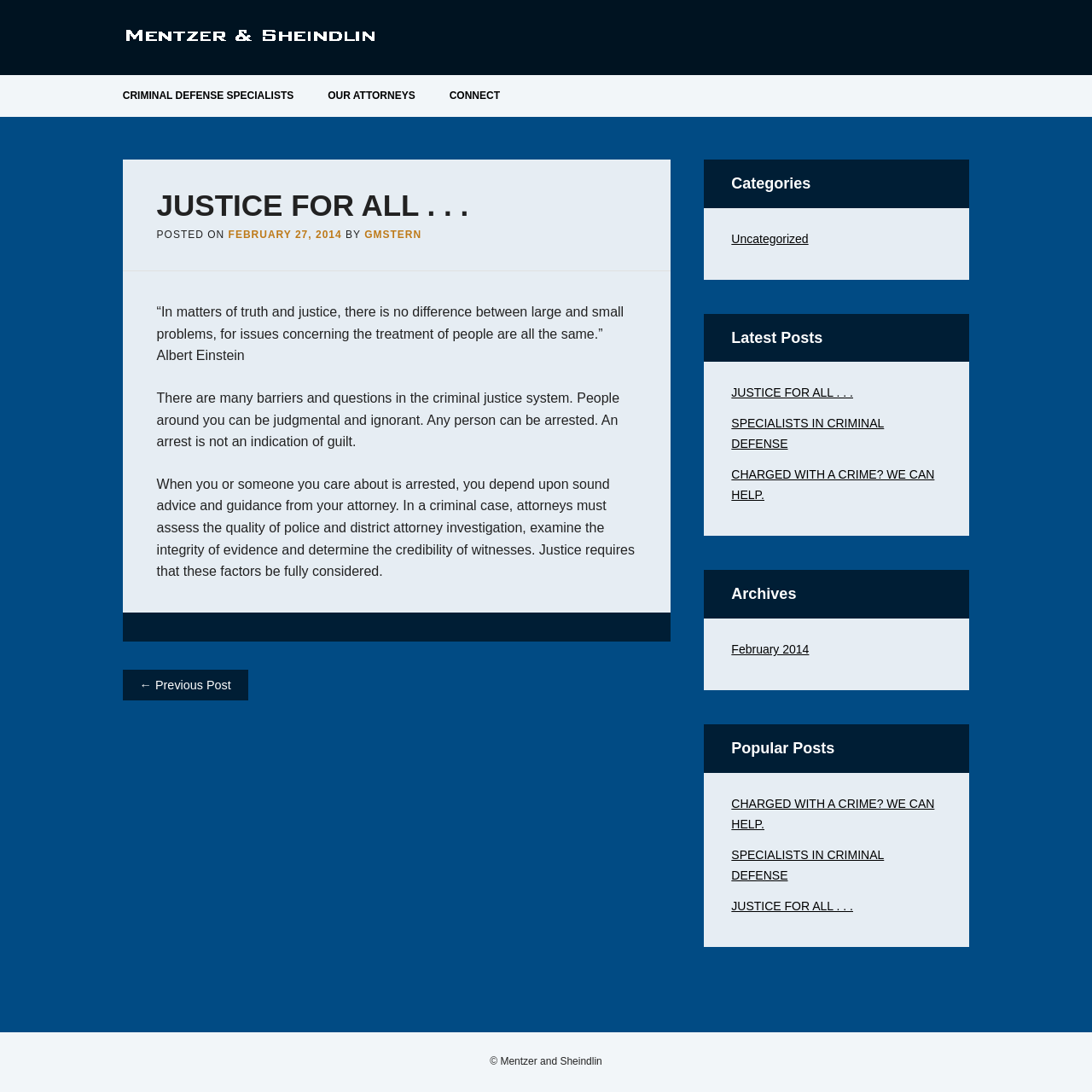Give an in-depth explanation of the webpage layout and content.

The webpage appears to be a blog post from the law firm Mentzer and Sheindlin. At the top, there is a logo and a link to the firm's name, which is also the title of the webpage. Below the title, there is a main menu with links to "CRIMINAL DEFENSE SPECIALISTS", "OUR ATTORNEYS", and "CONNECT".

The main content of the page is an article with a heading "JUSTICE FOR ALL...". The article starts with a quote from Albert Einstein and then discusses the importance of sound advice and guidance from an attorney in a criminal case. The text is divided into three paragraphs, with the first paragraph discussing the barriers and questions in the criminal justice system, the second paragraph explaining the role of an attorney in assessing the quality of police and district attorney investigation, and the third paragraph emphasizing the importance of considering all factors in a criminal case.

To the right of the main content, there is a complementary section with links to categories, latest posts, archives, and popular posts. The categories section has one link to "Uncategorized", while the latest posts section has three links to recent articles. The archives section has one link to "February 2014", and the popular posts section has three links to popular articles.

At the bottom of the page, there is a footer section with a link to "Post navigation" and a link to the previous post. There is also a copyright notice with the firm's name and a year.

Overall, the webpage appears to be a blog post from a law firm, discussing the importance of sound advice and guidance in a criminal case.